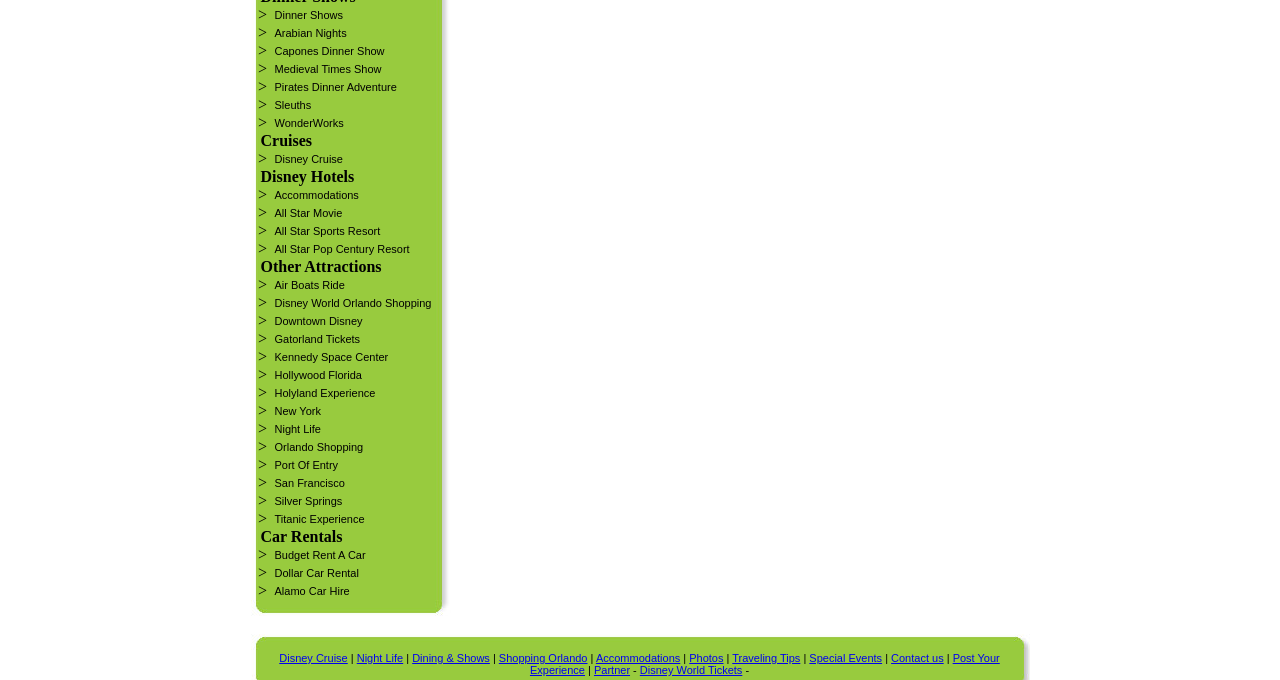Provide the bounding box coordinates for the UI element that is described as: "pinion".

None